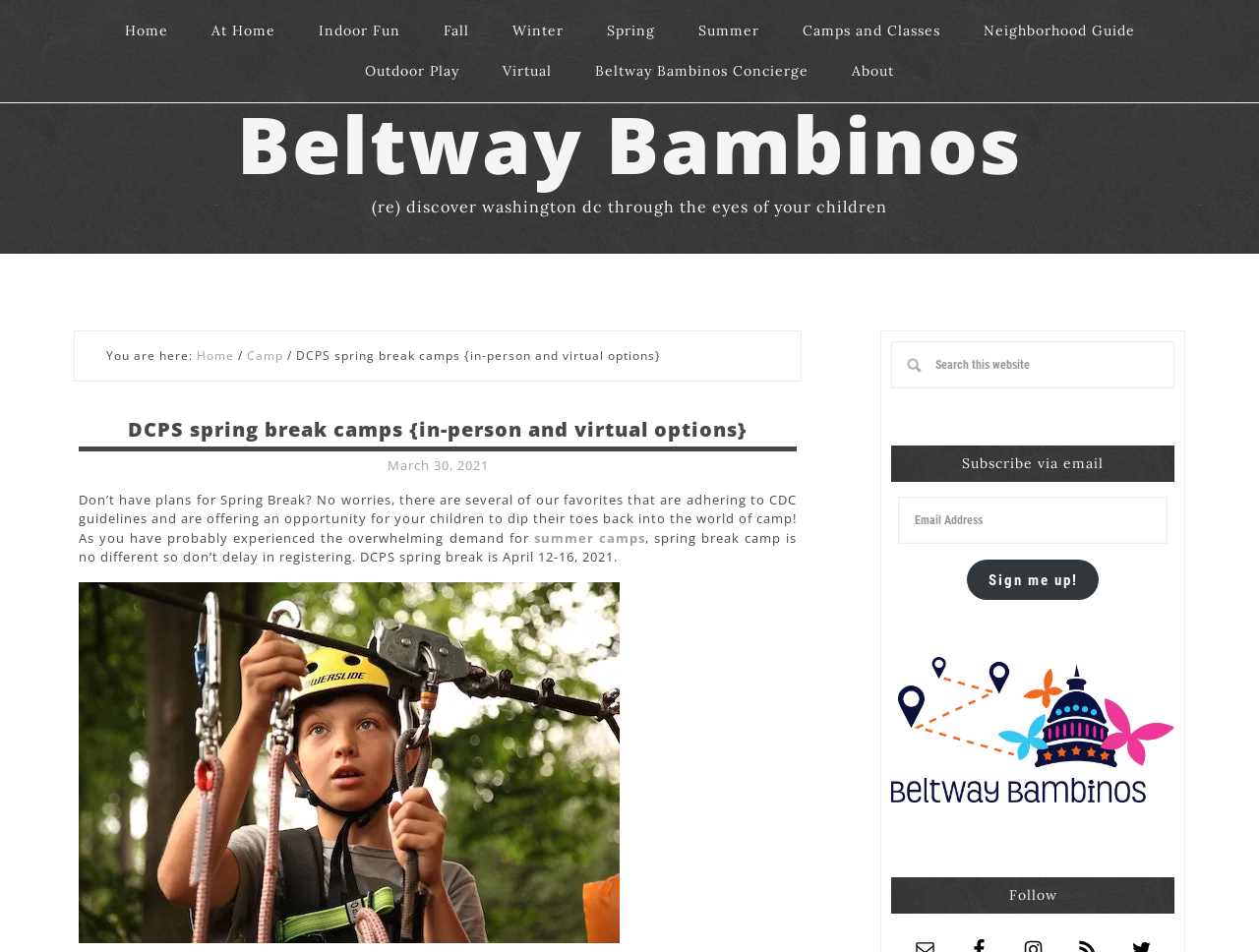What is the name of the website?
Carefully examine the image and provide a detailed answer to the question.

The name of the website can be found in the top-left corner of the webpage, where it says 'Beltway Bambinos' in a link format.